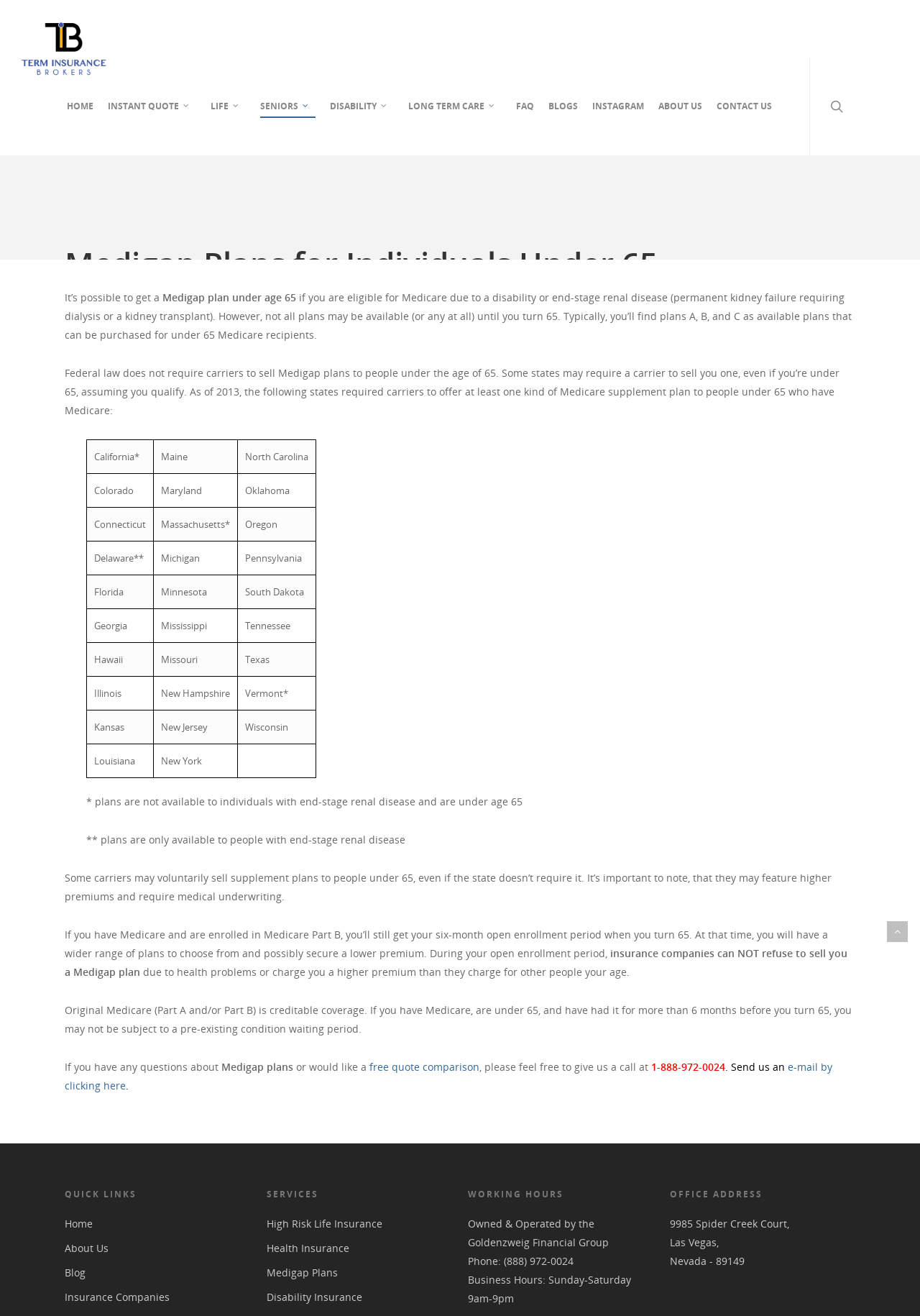Which states require carriers to offer at least one kind of Medicare supplement plan to people under 65?
Answer the question with as much detail as you can, using the image as a reference.

The webpage lists several states that require carriers to offer at least one kind of Medicare supplement plan to people under 65, including California, Maine, North Carolina, and others.